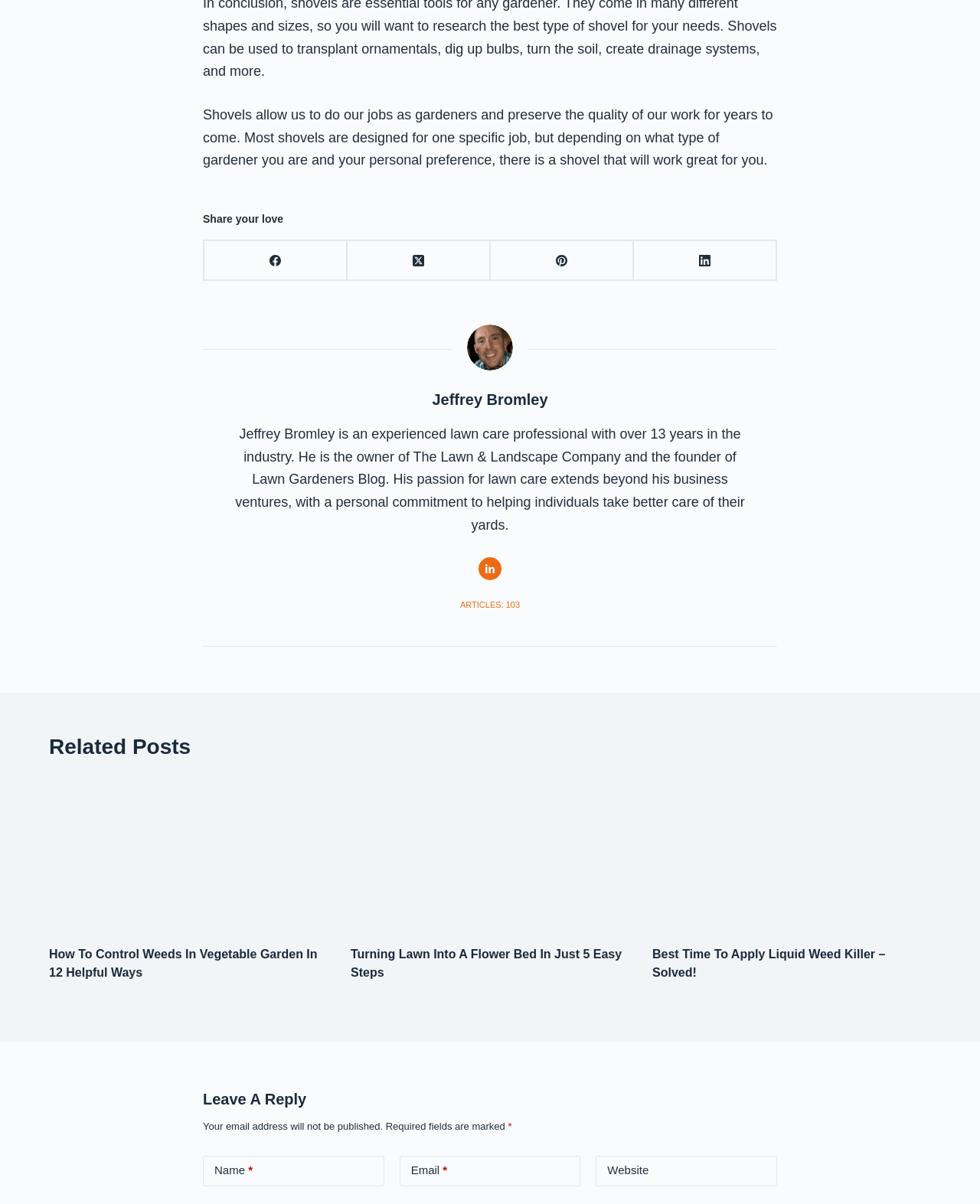Determine the bounding box coordinates of the clickable region to follow the instruction: "Share on Facebook".

[0.209, 0.2, 0.355, 0.233]